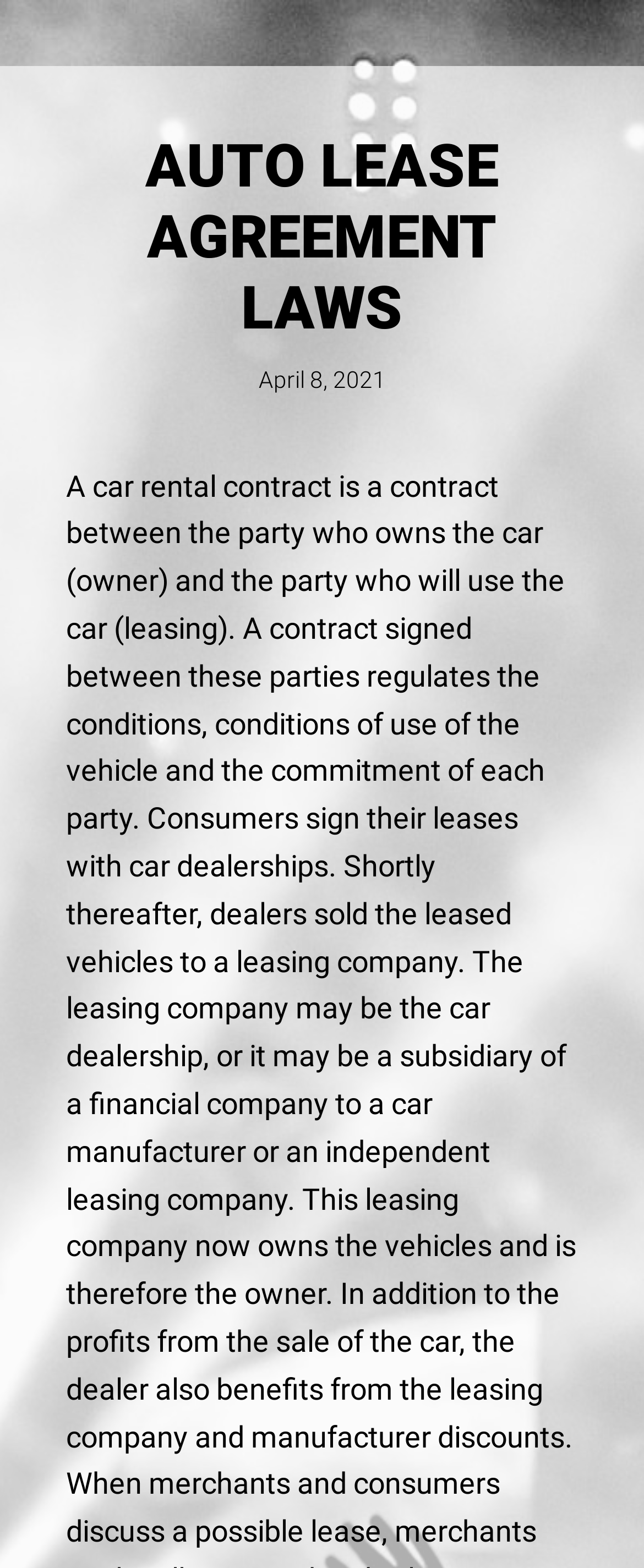Identify the bounding box for the element characterized by the following description: "input value="Search" name="s" value="Search"".

None